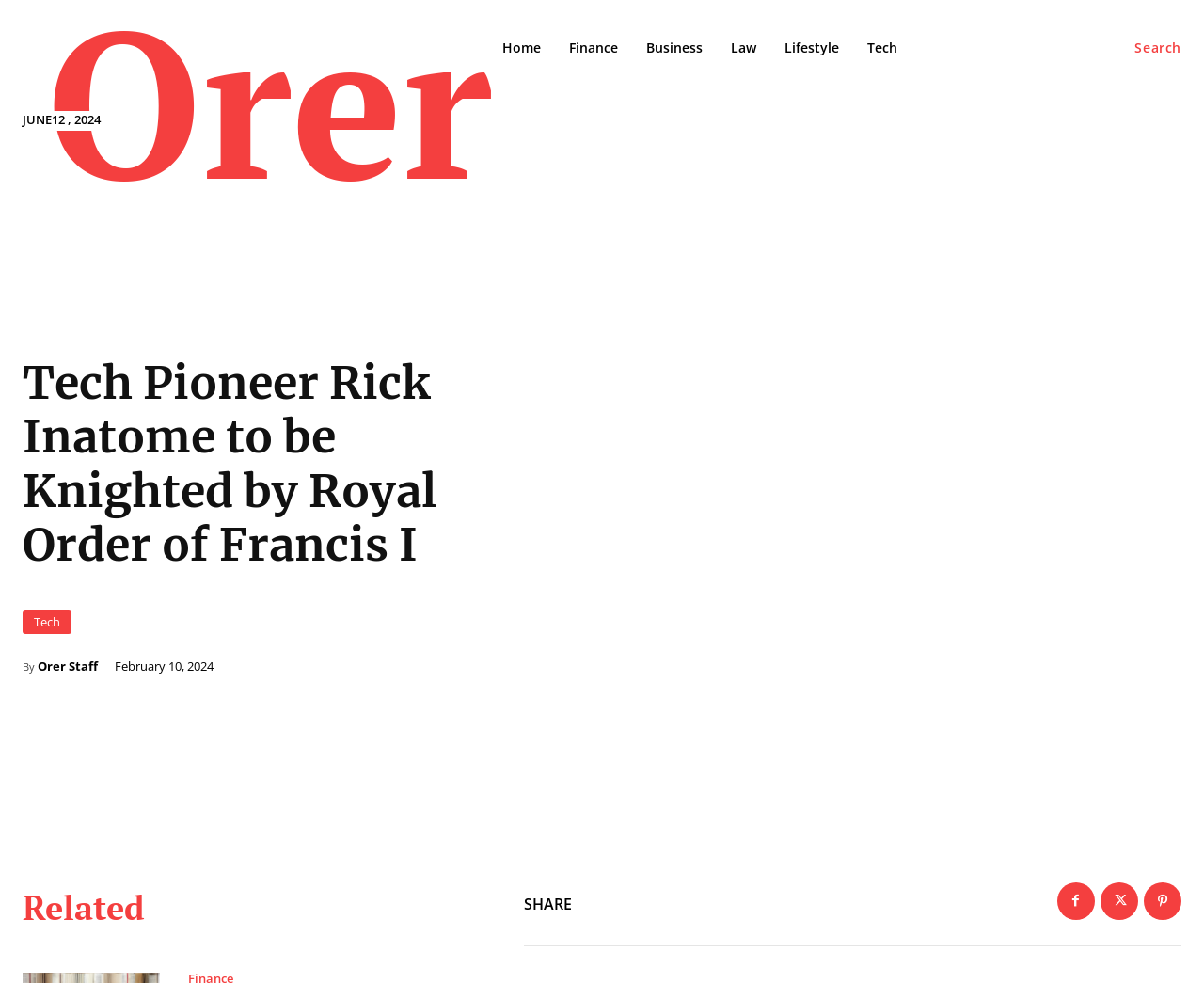Please identify the bounding box coordinates of the element's region that I should click in order to complete the following instruction: "Go to Home page". The bounding box coordinates consist of four float numbers between 0 and 1, i.e., [left, top, right, bottom].

[0.409, 0.029, 0.457, 0.069]